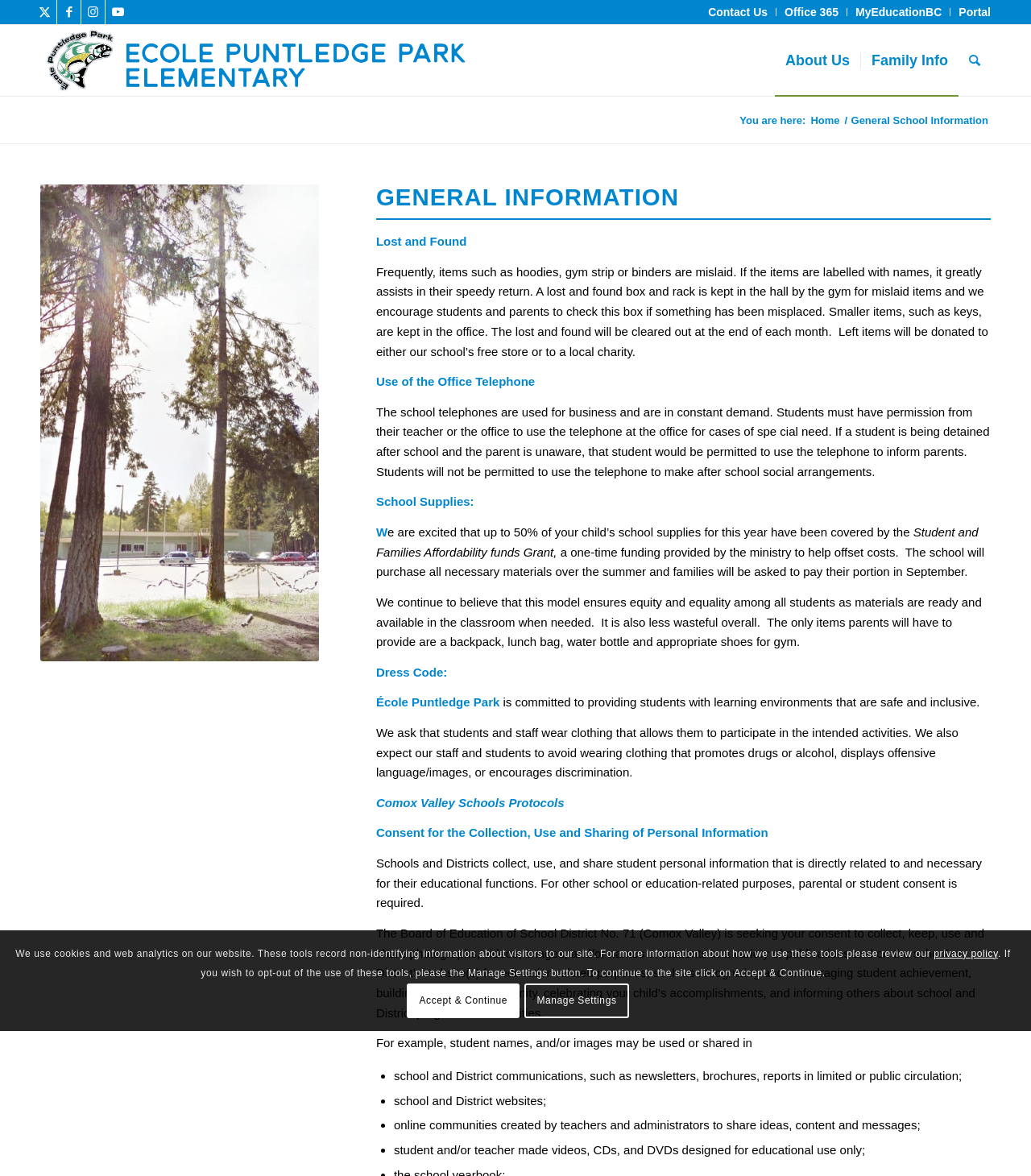Given the description "Contact Us", provide the bounding box coordinates of the corresponding UI element.

[0.687, 0.0, 0.745, 0.021]